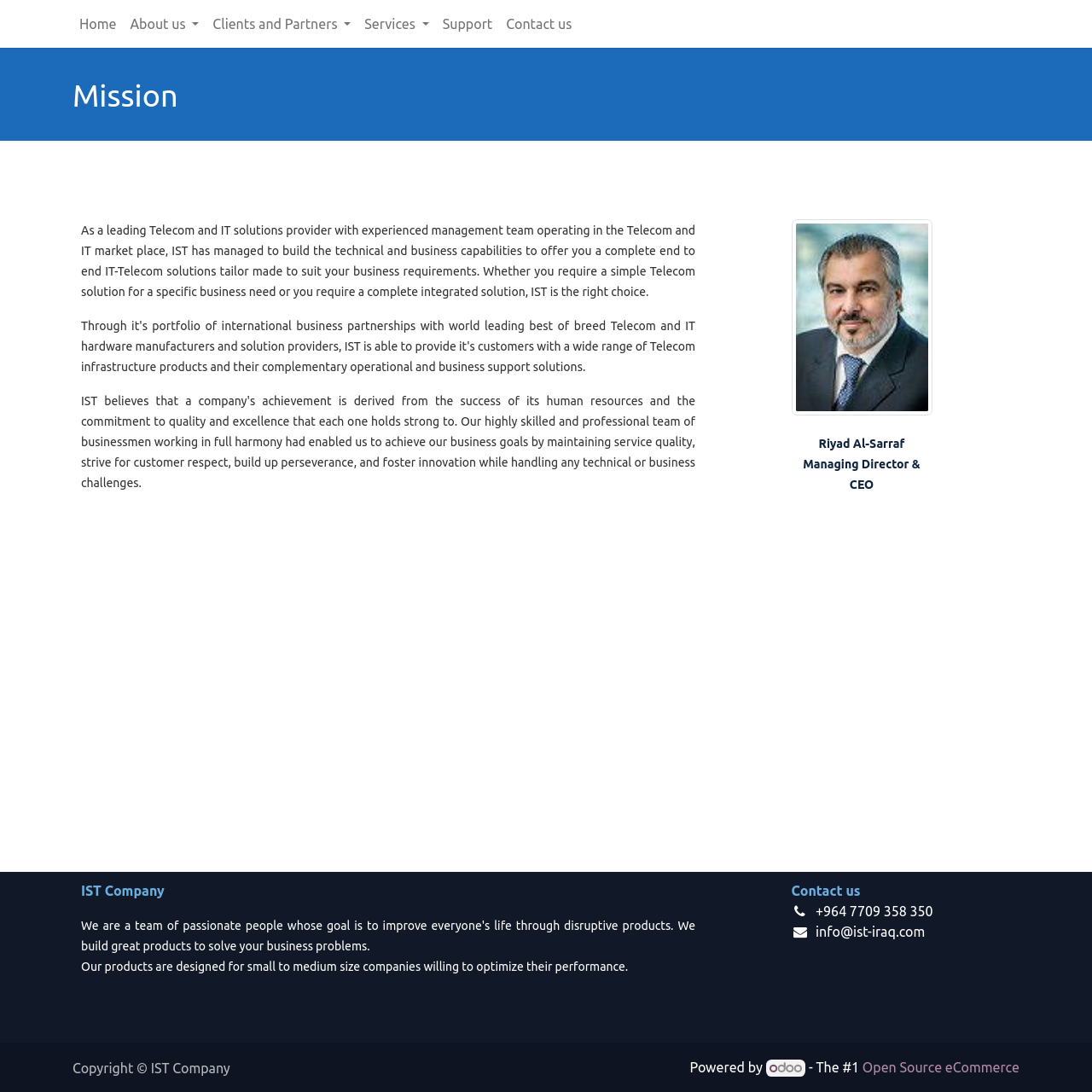Please find the bounding box coordinates of the element that must be clicked to perform the given instruction: "Click Home". The coordinates should be four float numbers from 0 to 1, i.e., [left, top, right, bottom].

[0.066, 0.006, 0.113, 0.038]